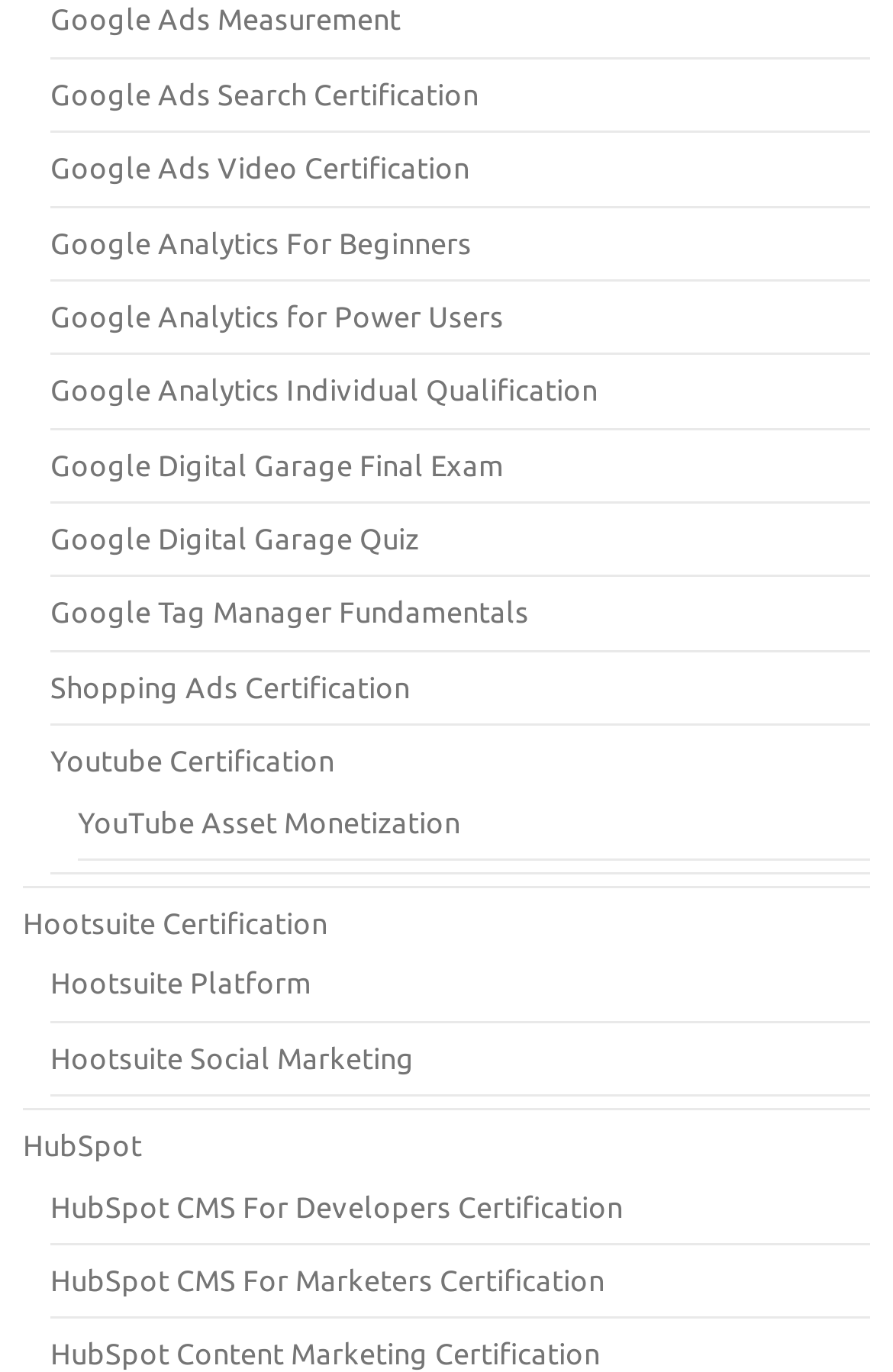What is the second link on the webpage?
Based on the image, answer the question with a single word or brief phrase.

Google Ads Search Certification